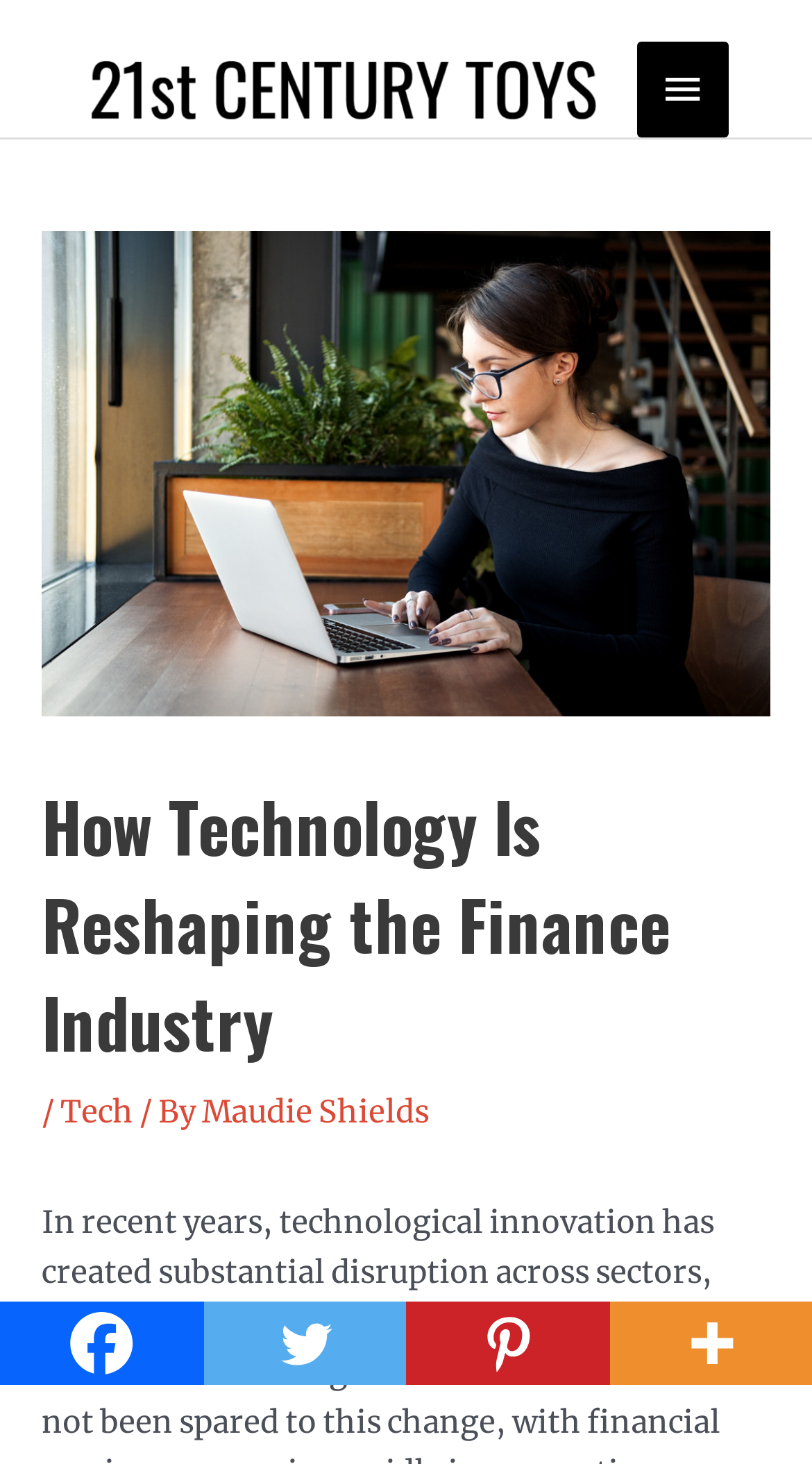What is the topic of the main article?
Respond with a short answer, either a single word or a phrase, based on the image.

Technology in Finance